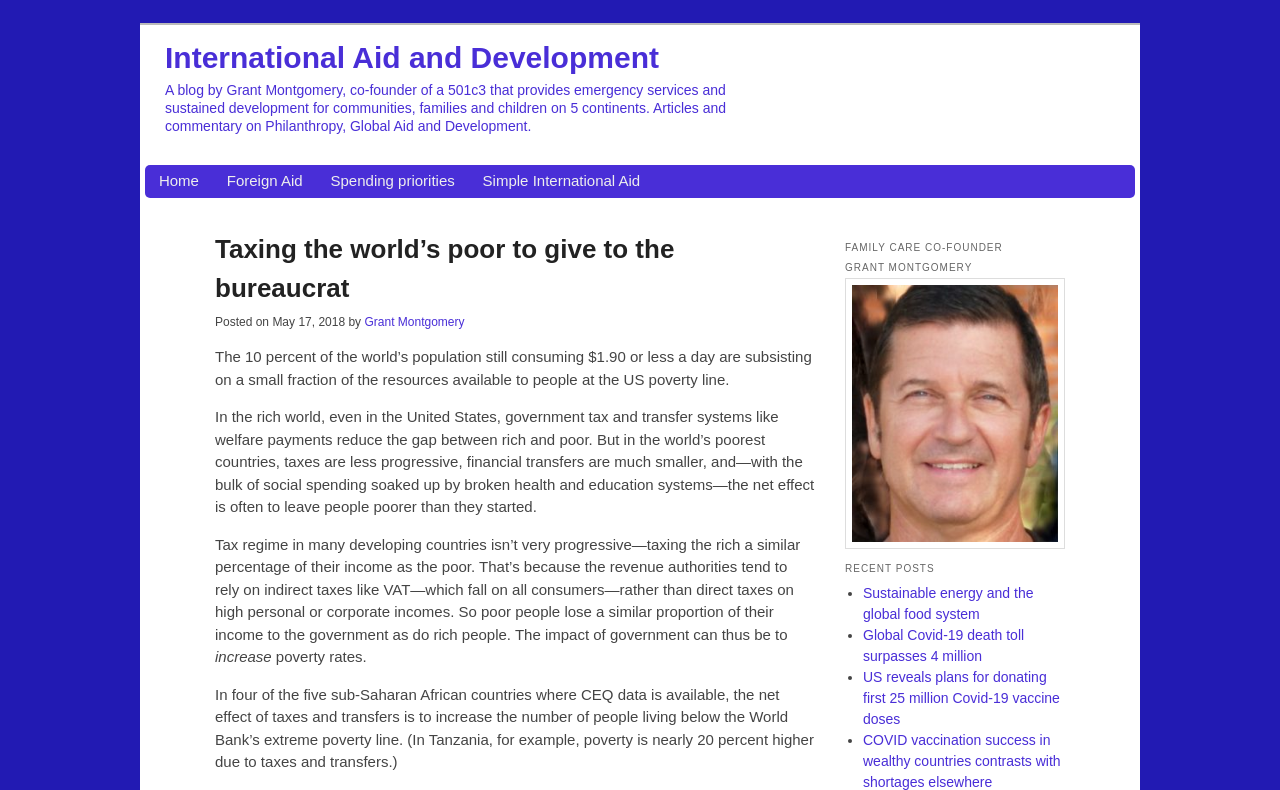Answer this question using a single word or a brief phrase:
What is the date of the blog post?

May 17, 2018